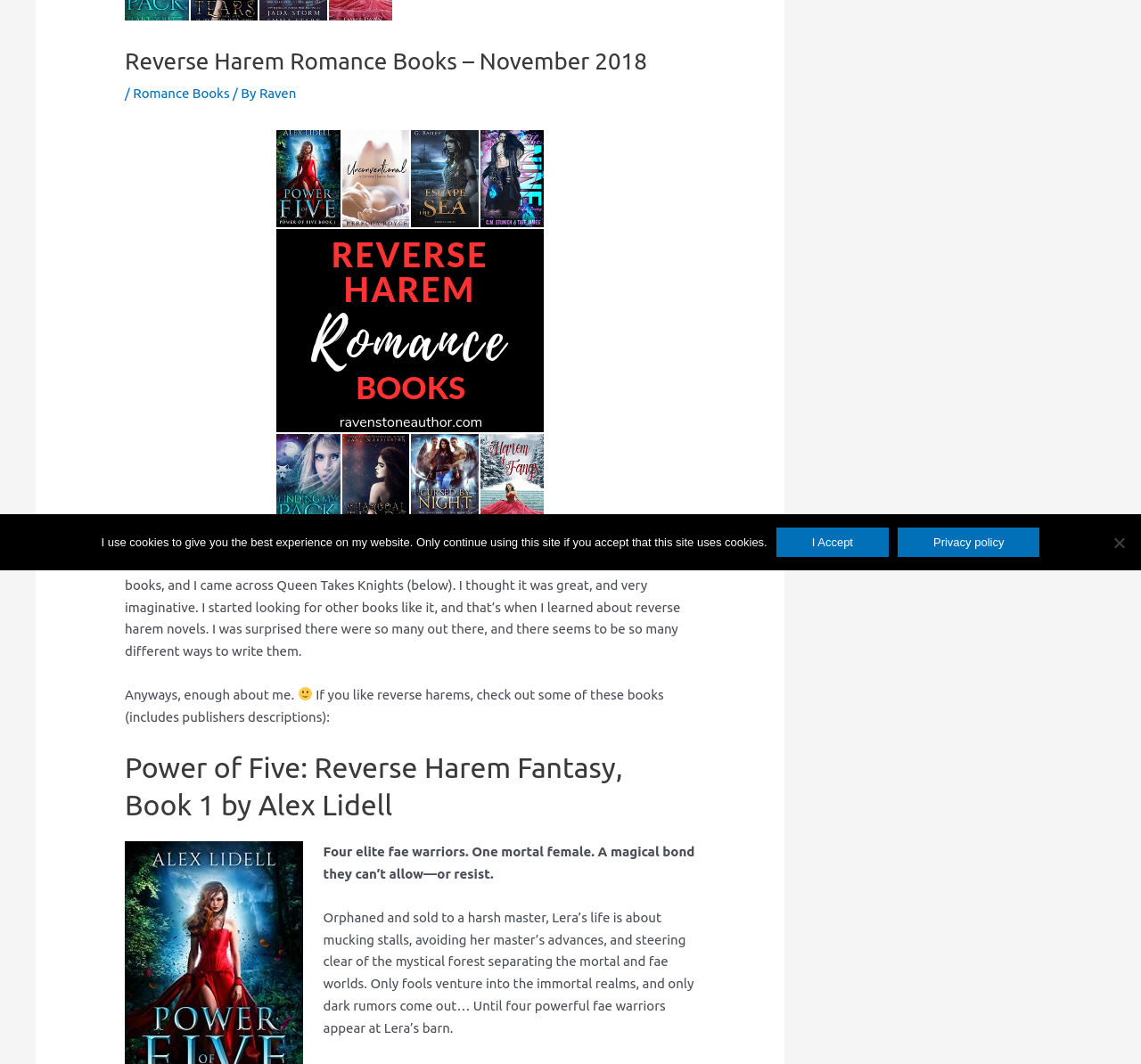Using floating point numbers between 0 and 1, provide the bounding box coordinates in the format (top-left x, top-left y, bottom-right x, bottom-right y). Locate the UI element described here: Privacy policy

[0.787, 0.496, 0.911, 0.523]